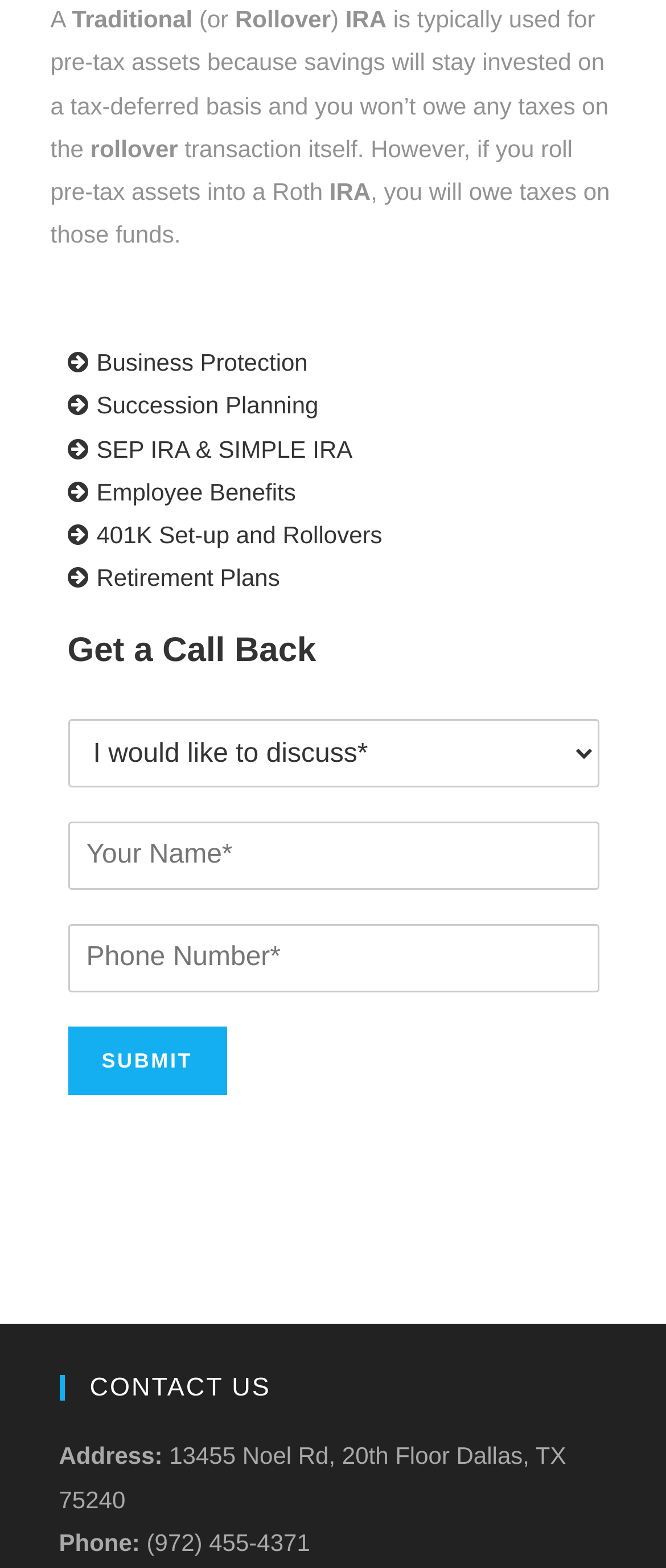Please provide a brief answer to the following inquiry using a single word or phrase:
What services are offered by the company?

Retirement plans